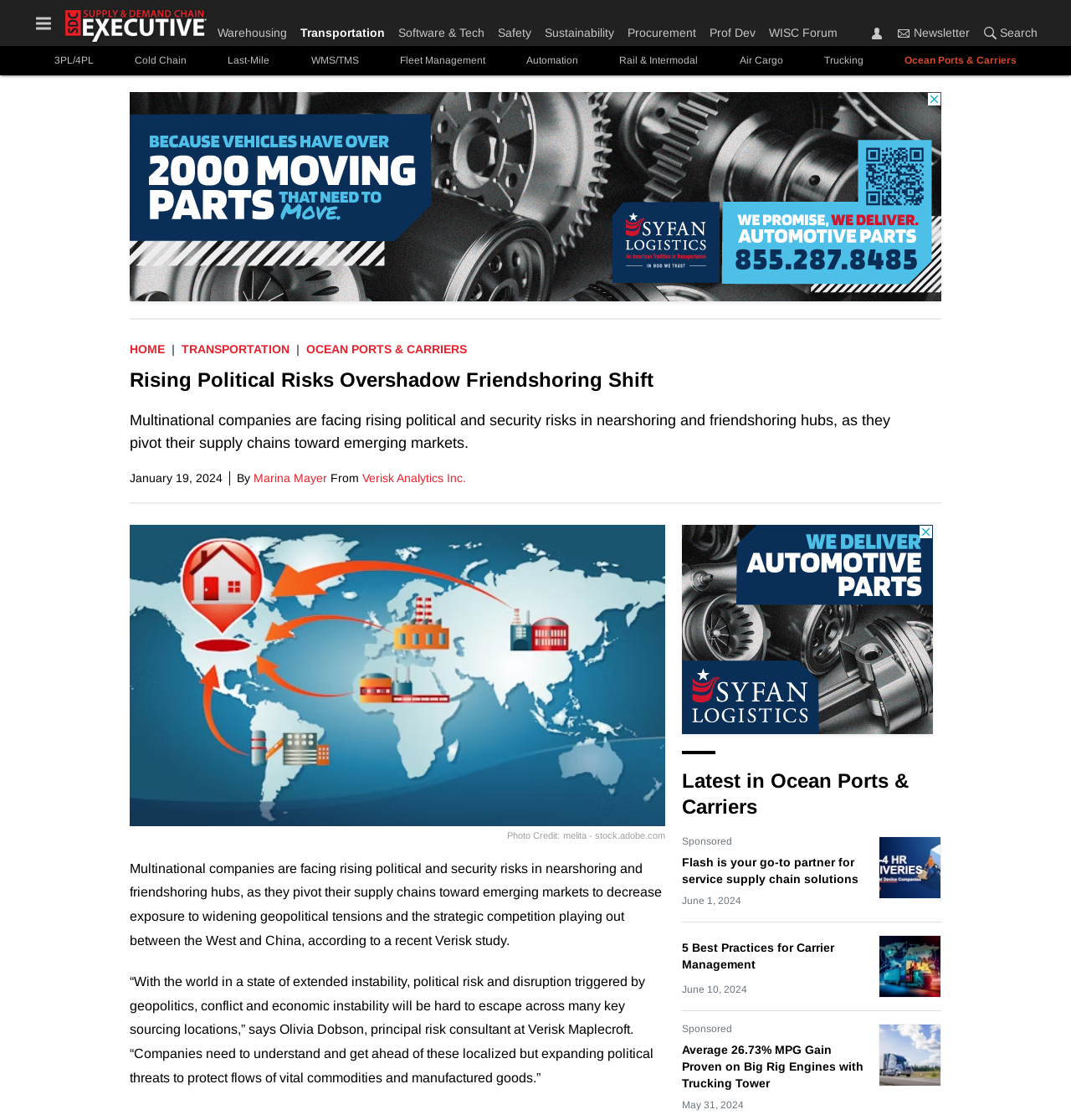What is the category of the article?
Based on the image, give a one-word or short phrase answer.

Ocean Ports & Carriers